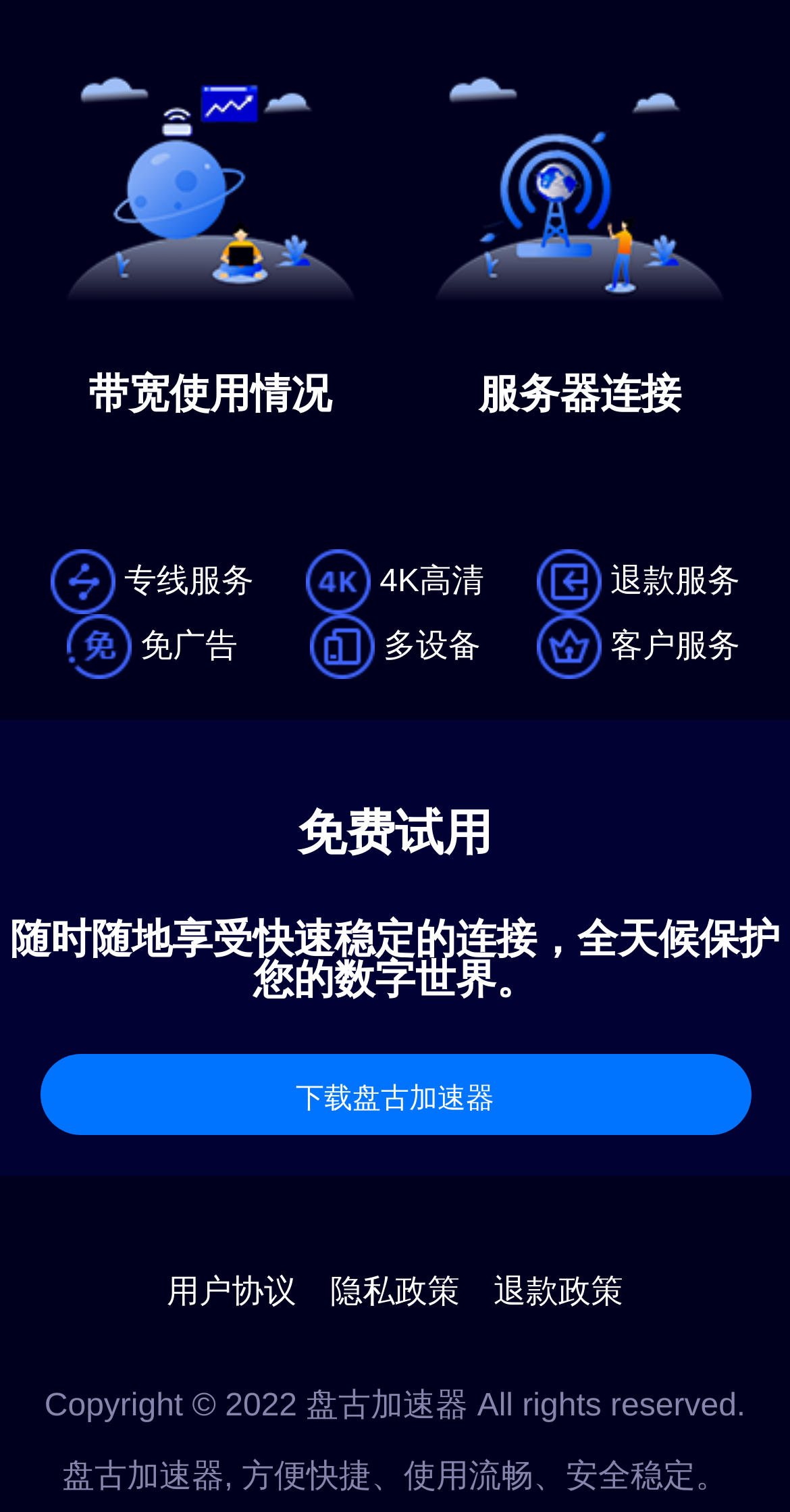What is the copyright information of this webpage?
Using the details from the image, give an elaborate explanation to answer the question.

The footer of the webpage contains a copyright notice that reads 'Copyright © 2022 盘古加速器 All rights reserved.' This indicates that the webpage and its content are owned by PanGu accelerator and are protected by copyright law.